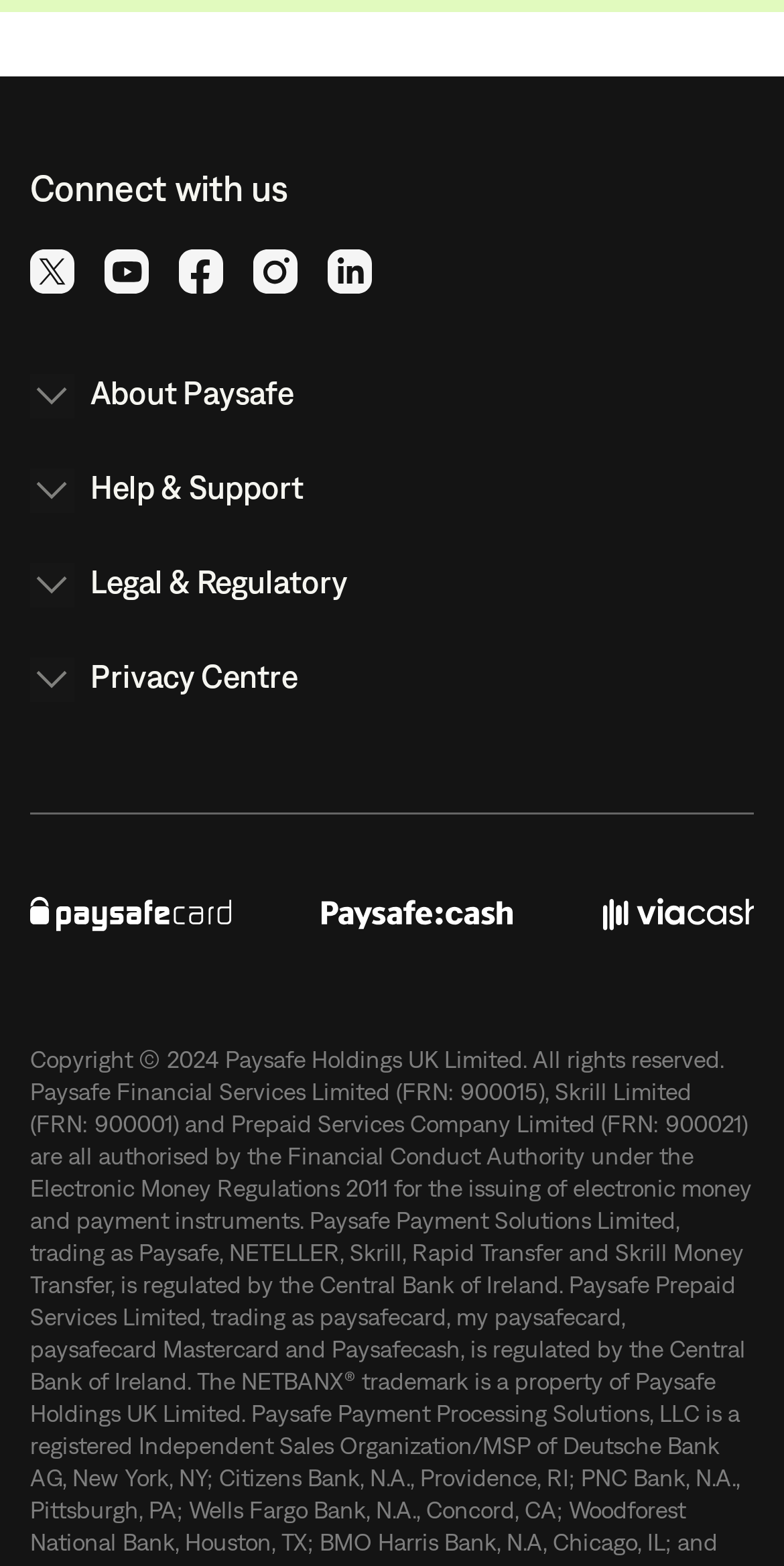Can you pinpoint the bounding box coordinates for the clickable element required for this instruction: "Explore viacash"? The coordinates should be four float numbers between 0 and 1, i.e., [left, top, right, bottom].

[0.769, 0.567, 0.972, 0.59]